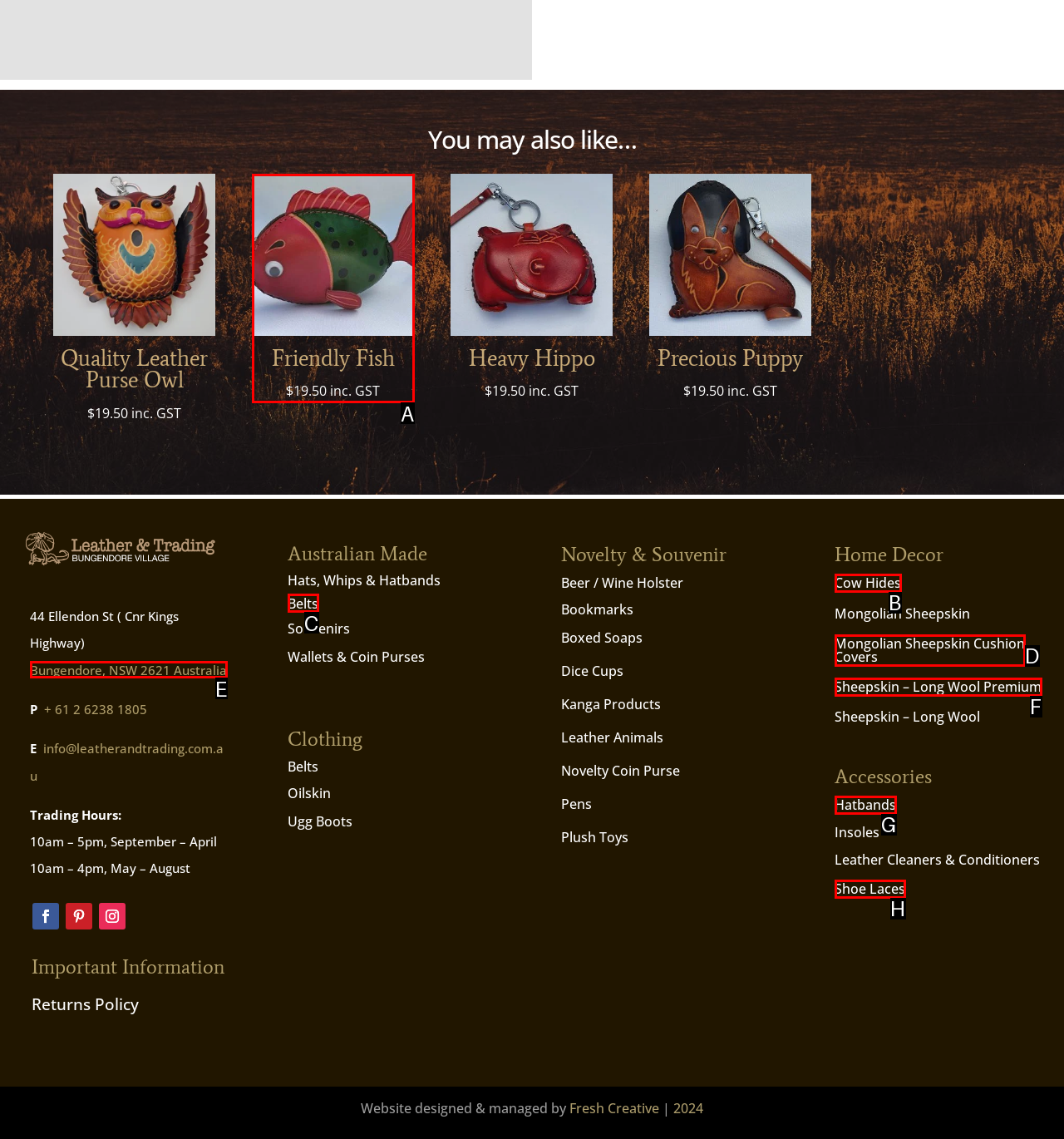Identify the HTML element that corresponds to the description: Friendly Fish $19.50 inc. GST Provide the letter of the matching option directly from the choices.

A